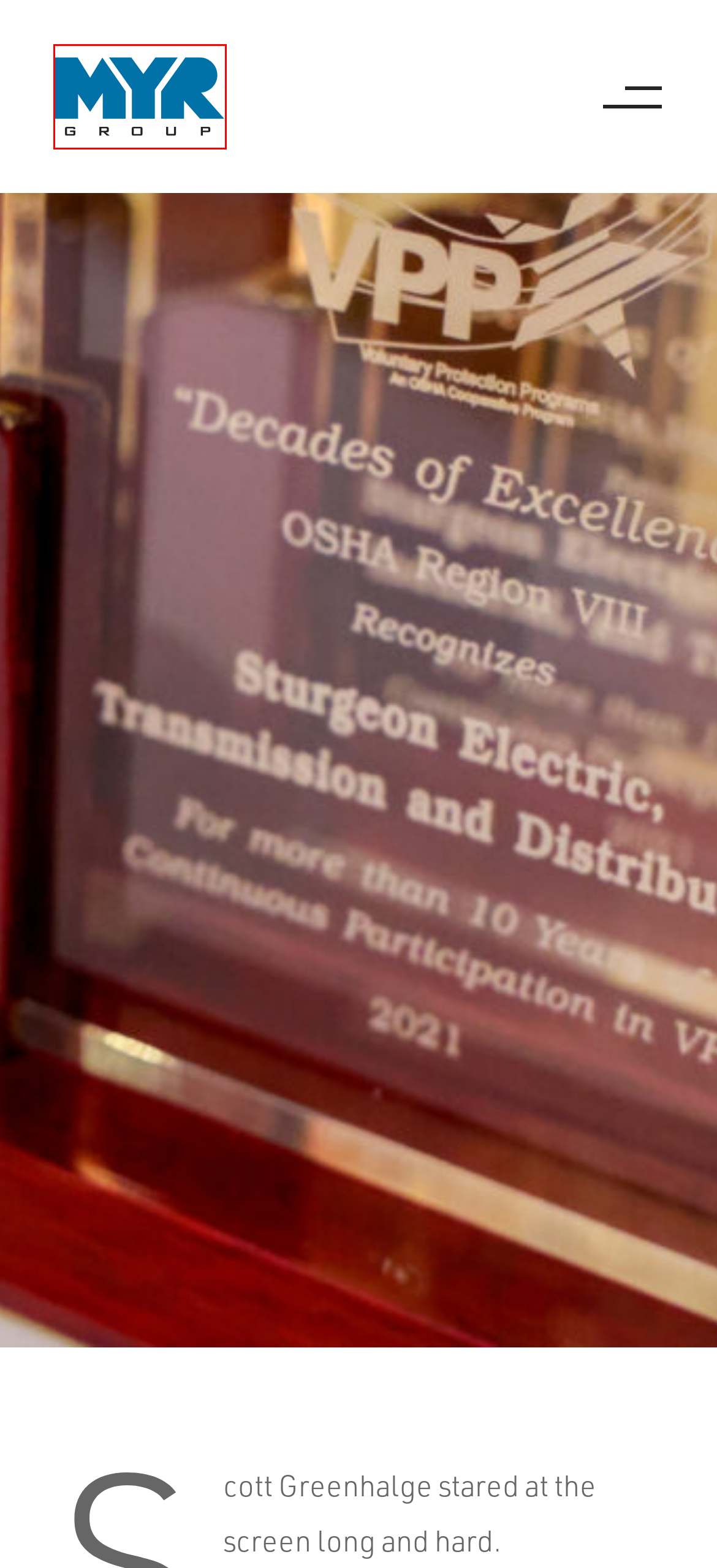You have a screenshot of a webpage with a red bounding box around a UI element. Determine which webpage description best matches the new webpage that results from clicking the element in the bounding box. Here are the candidates:
A. Studiothink / Vancouver Web Design and Branding Agency
B. Terms & Conditions / MYR Group
C. A Day In the Life: Project Manager, Dave Manson / MYR Group
D. Subsidiaries / MYR Group / Electrical Infrastructure Contractor
E. Privacy Policy / MYR Group
F. MYR Group | Electrical Infrastructure Contractor | Renewable Clean Energy
G. Comprehensive Capabilities | Electrical Infrastructure Contractor
H. News / MYR Group / Electrical Infrastructure Contractor / Clean Energy

F